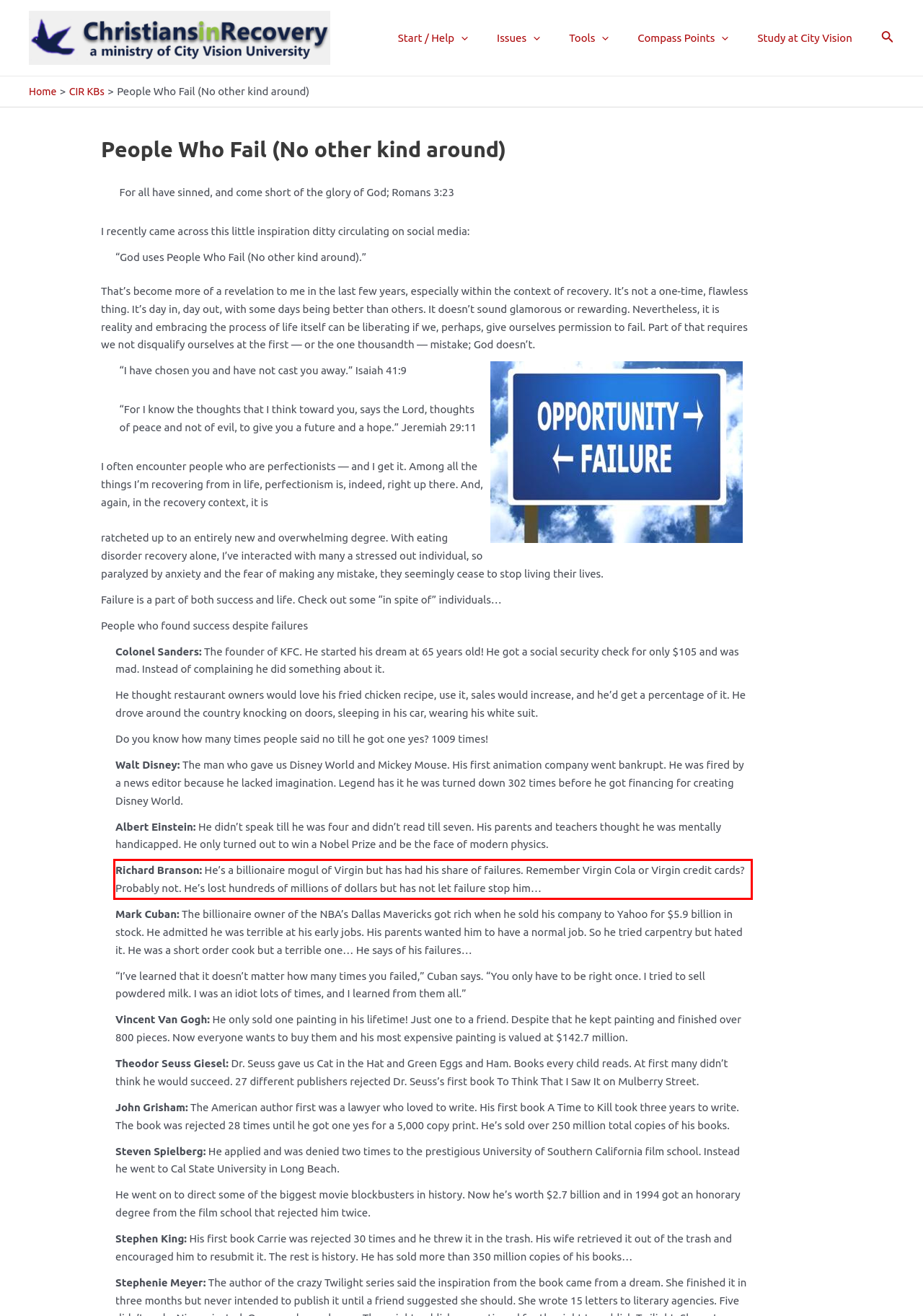Please perform OCR on the text within the red rectangle in the webpage screenshot and return the text content.

Richard Branson: He’s a billionaire mogul of Virgin but has had his share of failures. Remember Virgin Cola or Virgin credit cards? Probably not. He’s lost hundreds of millions of dollars but has not let failure stop him…